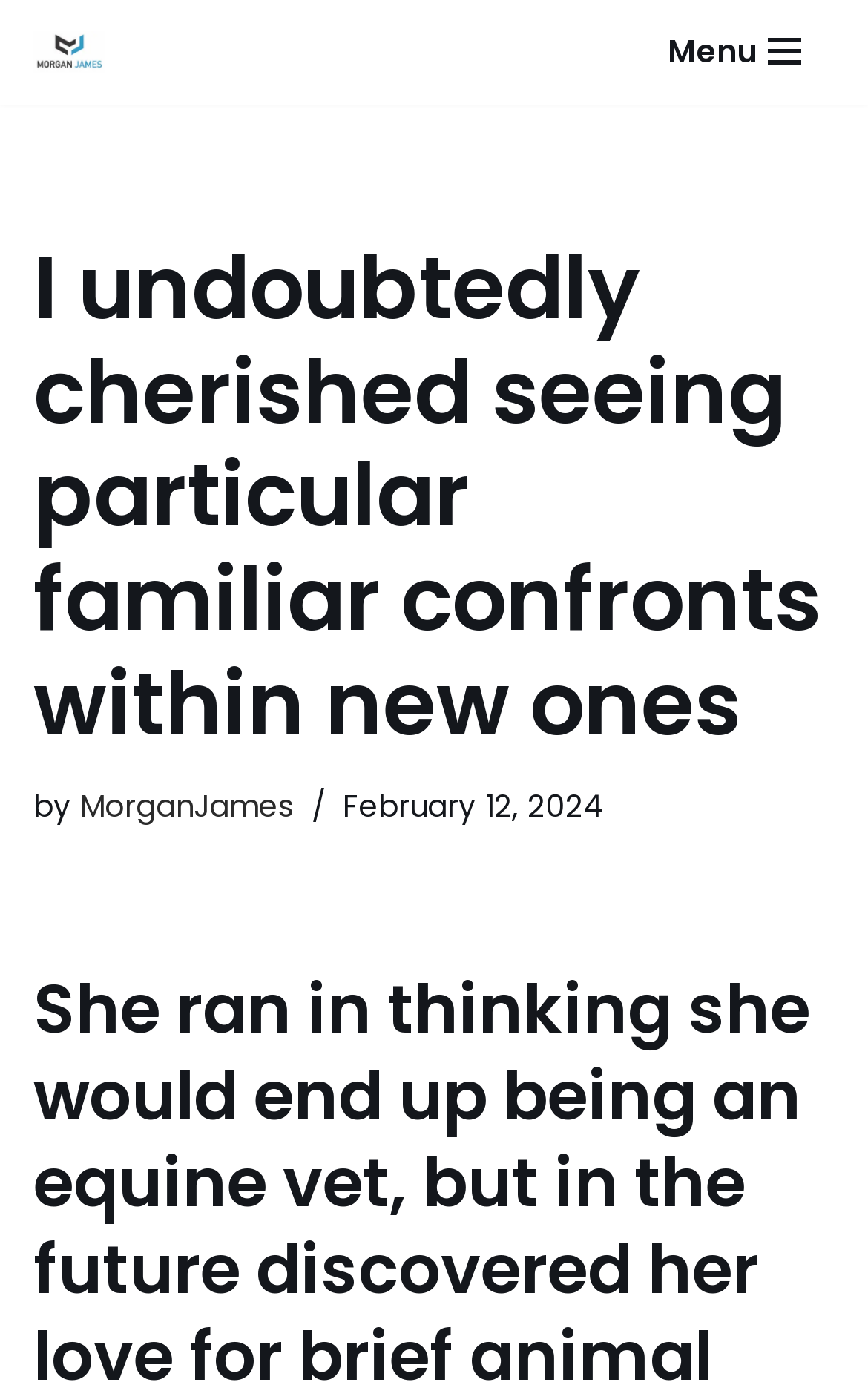Answer the question with a brief word or phrase:
What is the function of the 'Skip to content' link?

Skip to main content